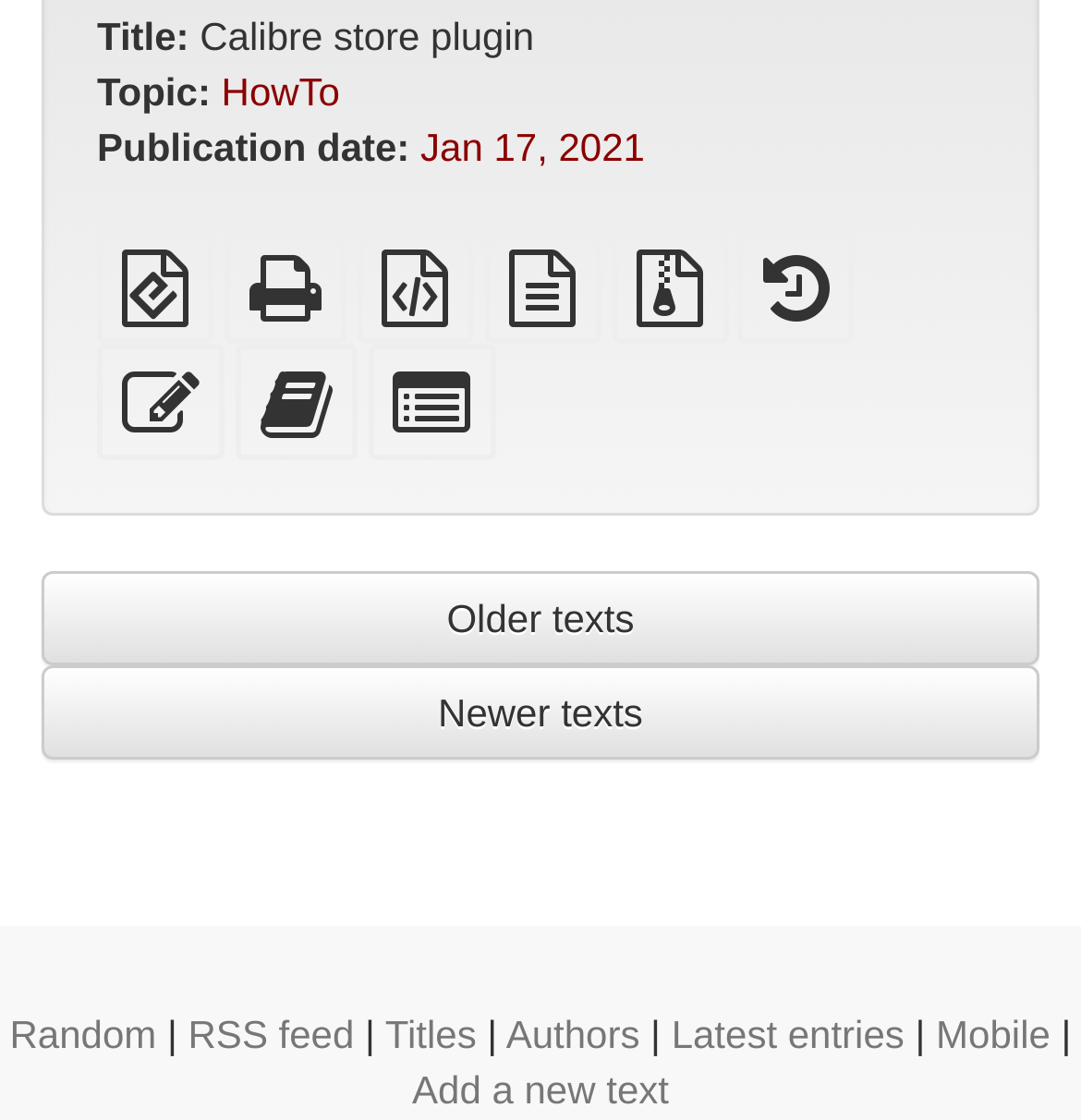Please identify the bounding box coordinates of the element's region that needs to be clicked to fulfill the following instruction: "Edit this text". The bounding box coordinates should consist of four float numbers between 0 and 1, i.e., [left, top, right, bottom].

[0.09, 0.354, 0.208, 0.394]